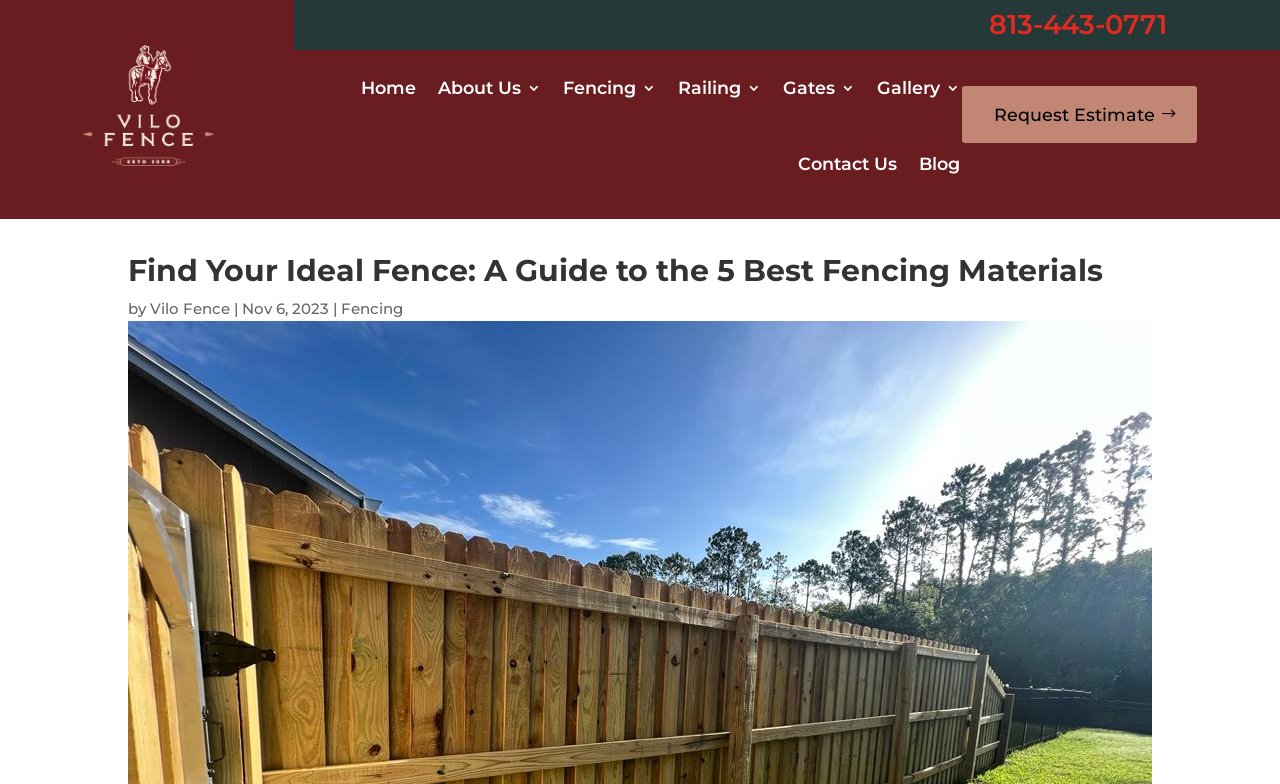Locate the bounding box coordinates of the clickable region to complete the following instruction: "visit the Vilo Fence website."

[0.065, 0.057, 0.167, 0.212]